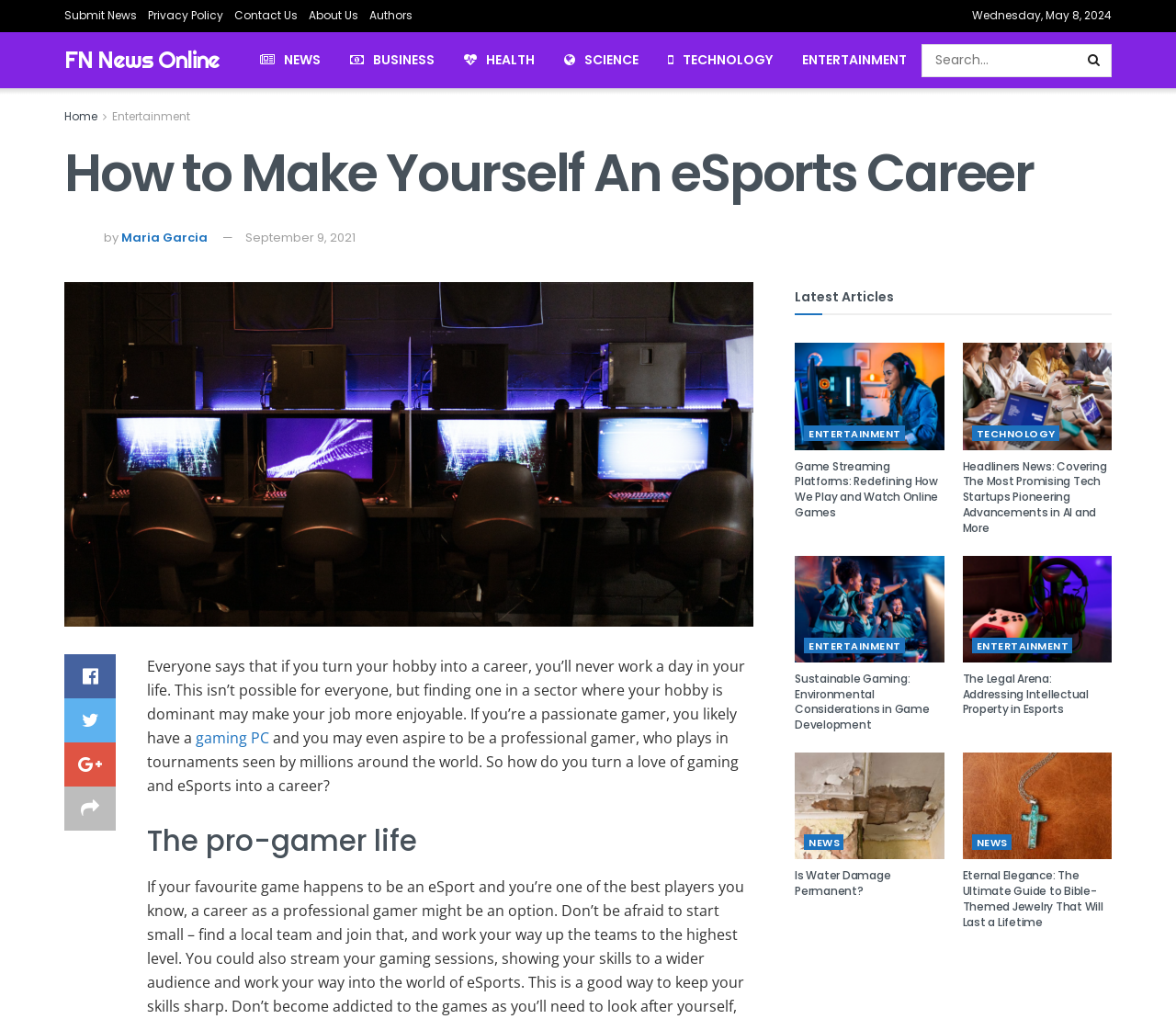Given the following UI element description: "gaming PC", find the bounding box coordinates in the webpage screenshot.

[0.166, 0.714, 0.229, 0.734]